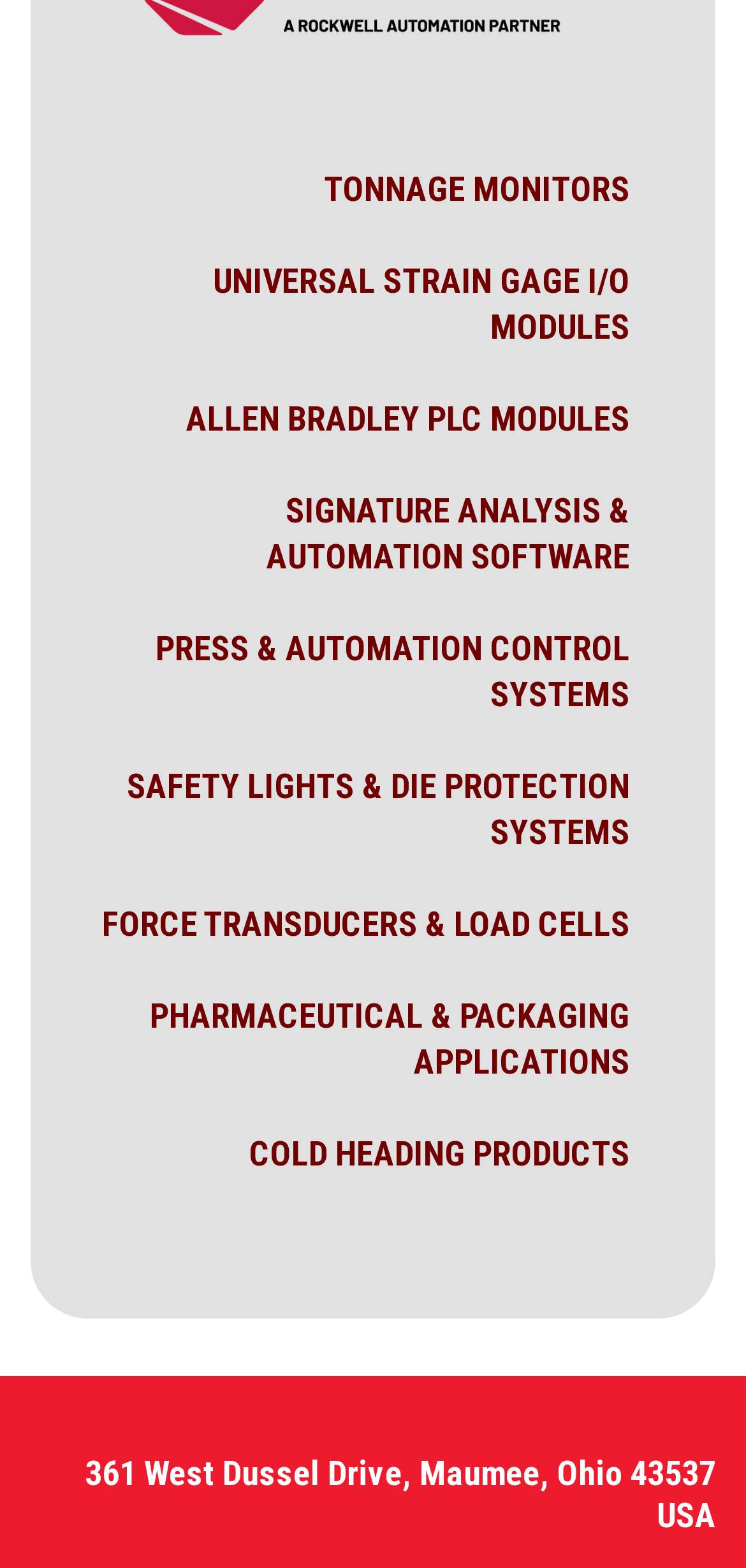Based on the element description, predict the bounding box coordinates (top-left x, top-left y, bottom-right x, bottom-right y) for the UI element in the screenshot: Tonnage Monitors

[0.13, 0.106, 0.845, 0.135]